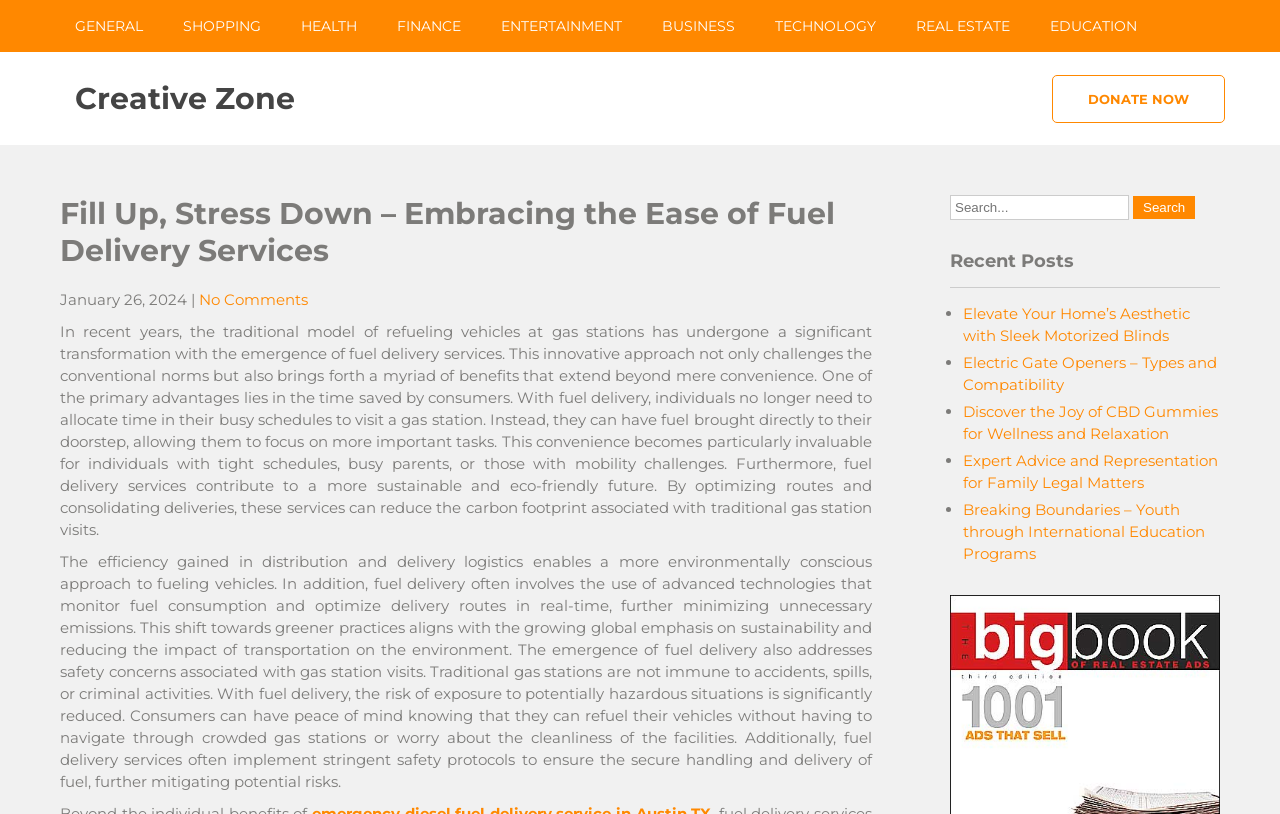How many links are there in the 'Recent Posts' section?
Please give a well-detailed answer to the question.

In the 'Recent Posts' section, there are 5 links to different articles, each represented by a bullet point and a brief title.